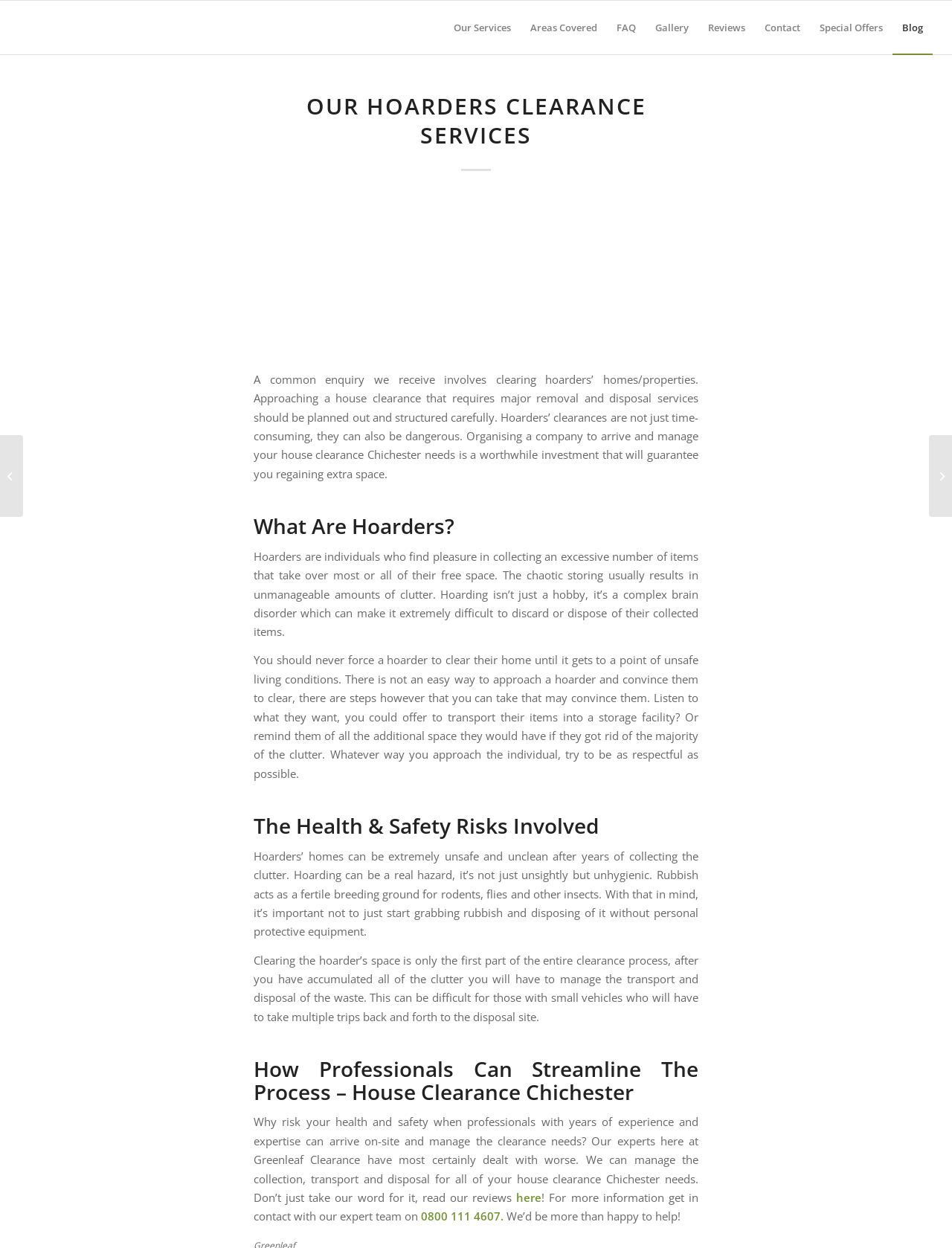Respond concisely with one word or phrase to the following query:
What is offered as an alternative to clearing a hoarder's home?

Storage facility